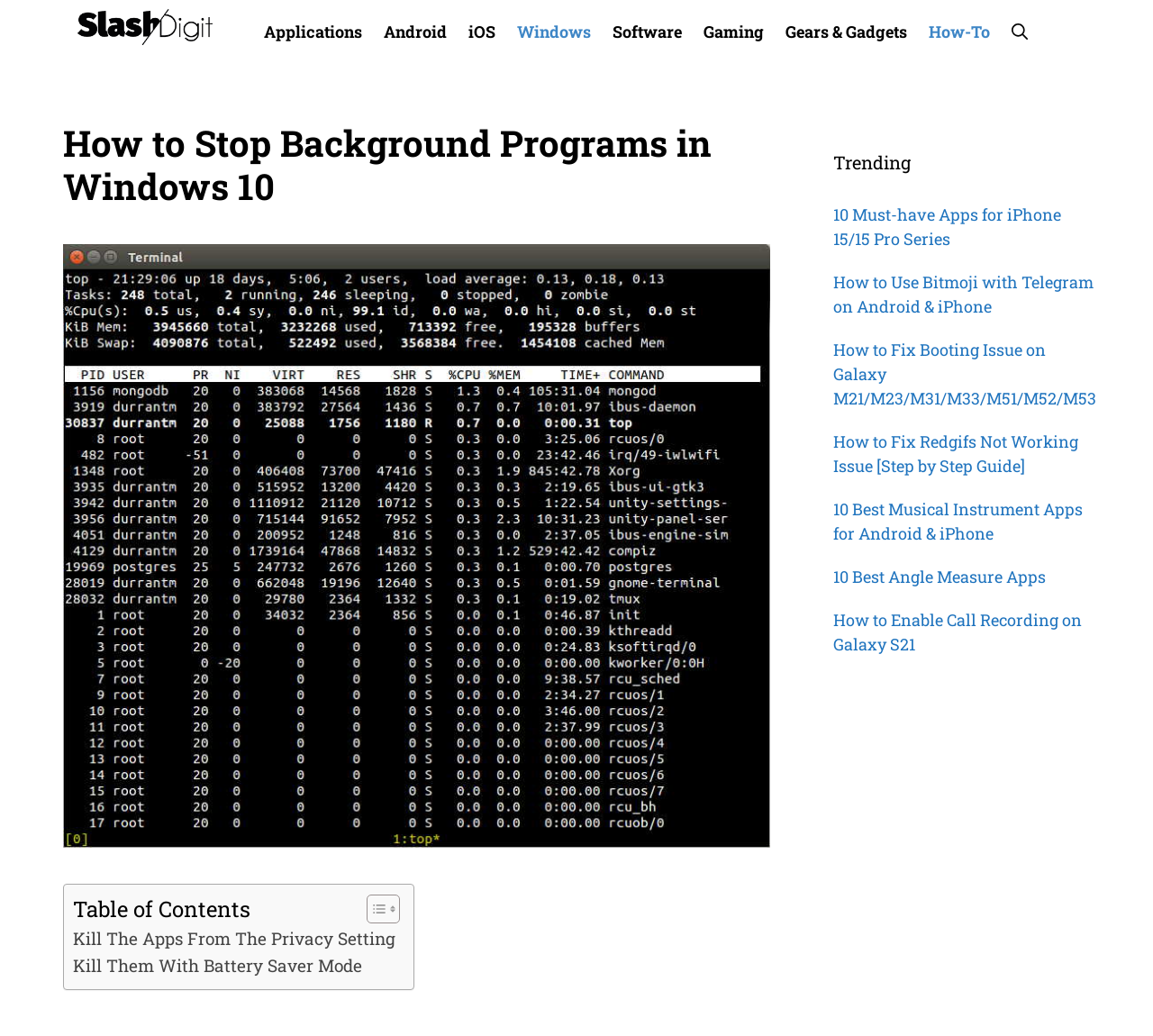Identify the bounding box coordinates of the region that needs to be clicked to carry out this instruction: "Click on the 'Applications' link". Provide these coordinates as four float numbers ranging from 0 to 1, i.e., [left, top, right, bottom].

[0.22, 0.009, 0.323, 0.052]